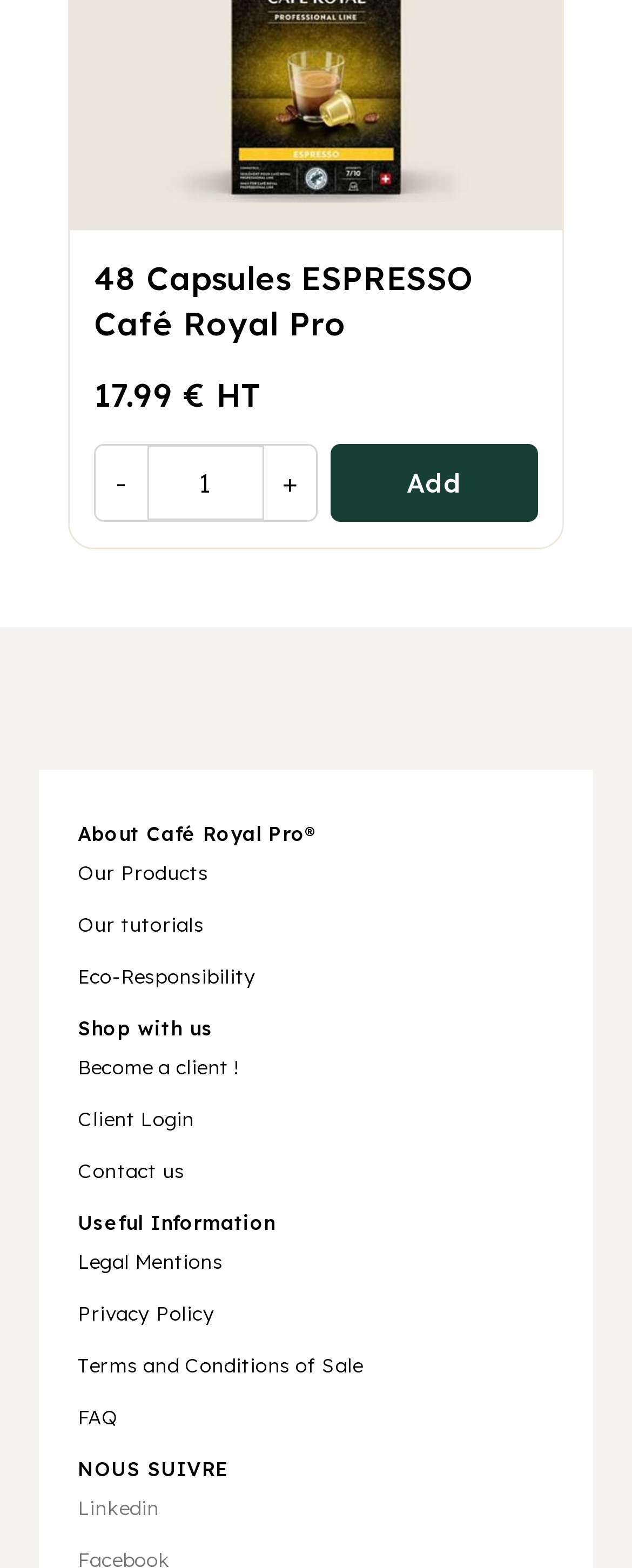What is the price of the ESPRESSO Café Royal Pro?
Please give a detailed and thorough answer to the question, covering all relevant points.

The price of the ESPRESSO Café Royal Pro is mentioned as 17.99 € HT, which is displayed next to the product name.